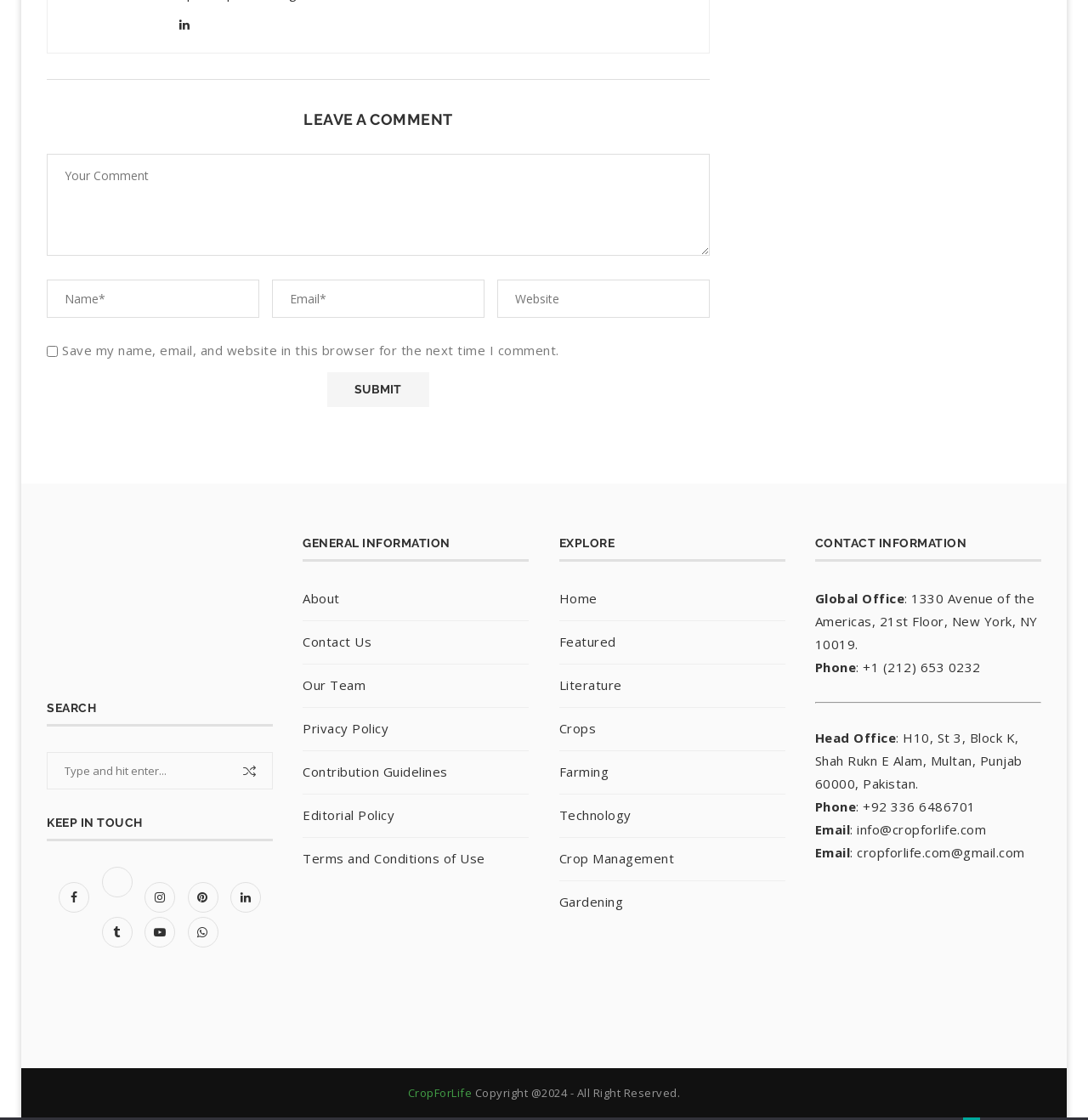Identify the bounding box of the UI element described as follows: "name="submit" value="Submit"". Provide the coordinates as four float numbers in the range of 0 to 1 [left, top, right, bottom].

[0.301, 0.332, 0.395, 0.363]